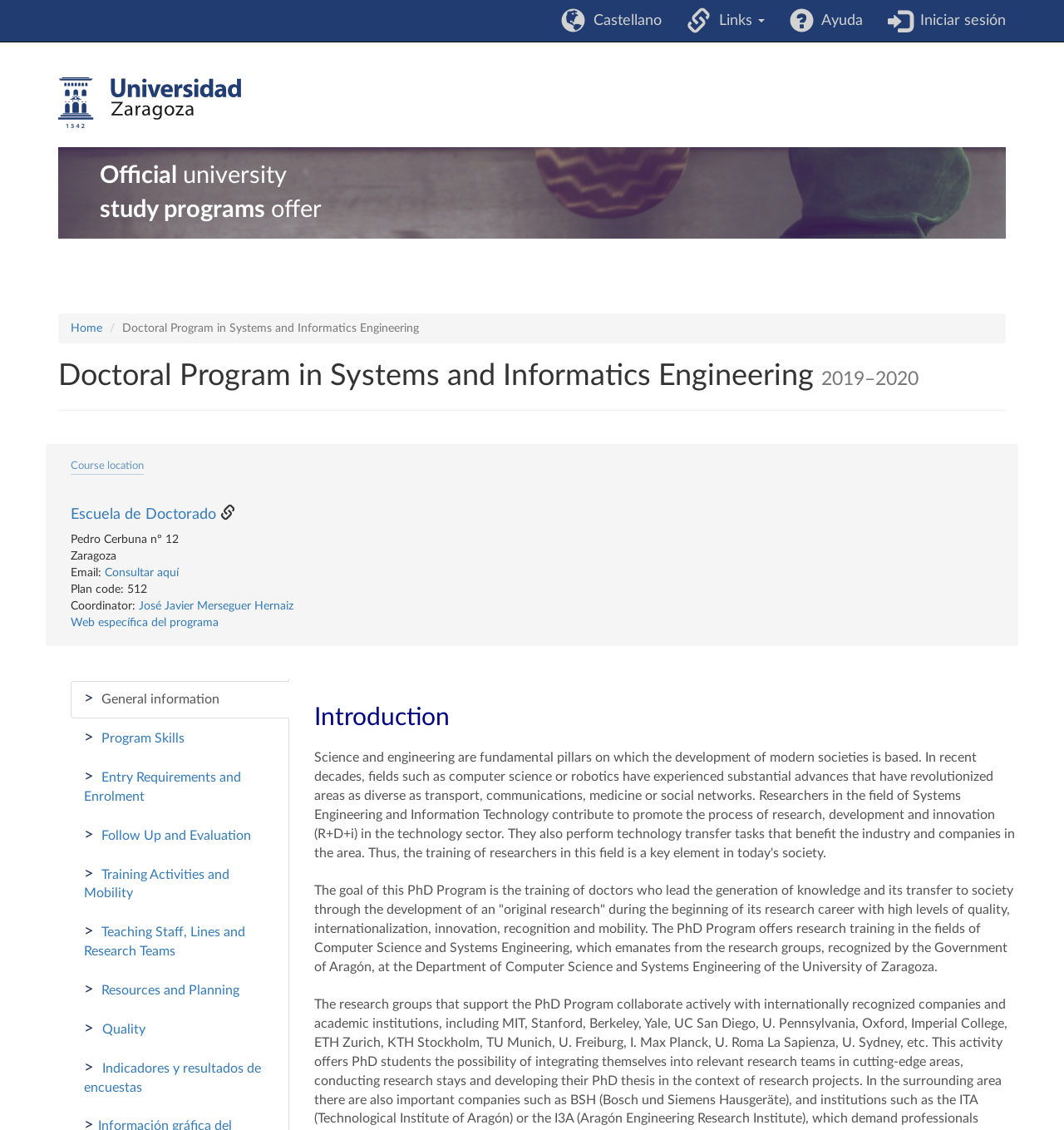Who is the coordinator of the program?
Based on the image, give a concise answer in the form of a single word or short phrase.

José Javier Merseguer Hernaiz